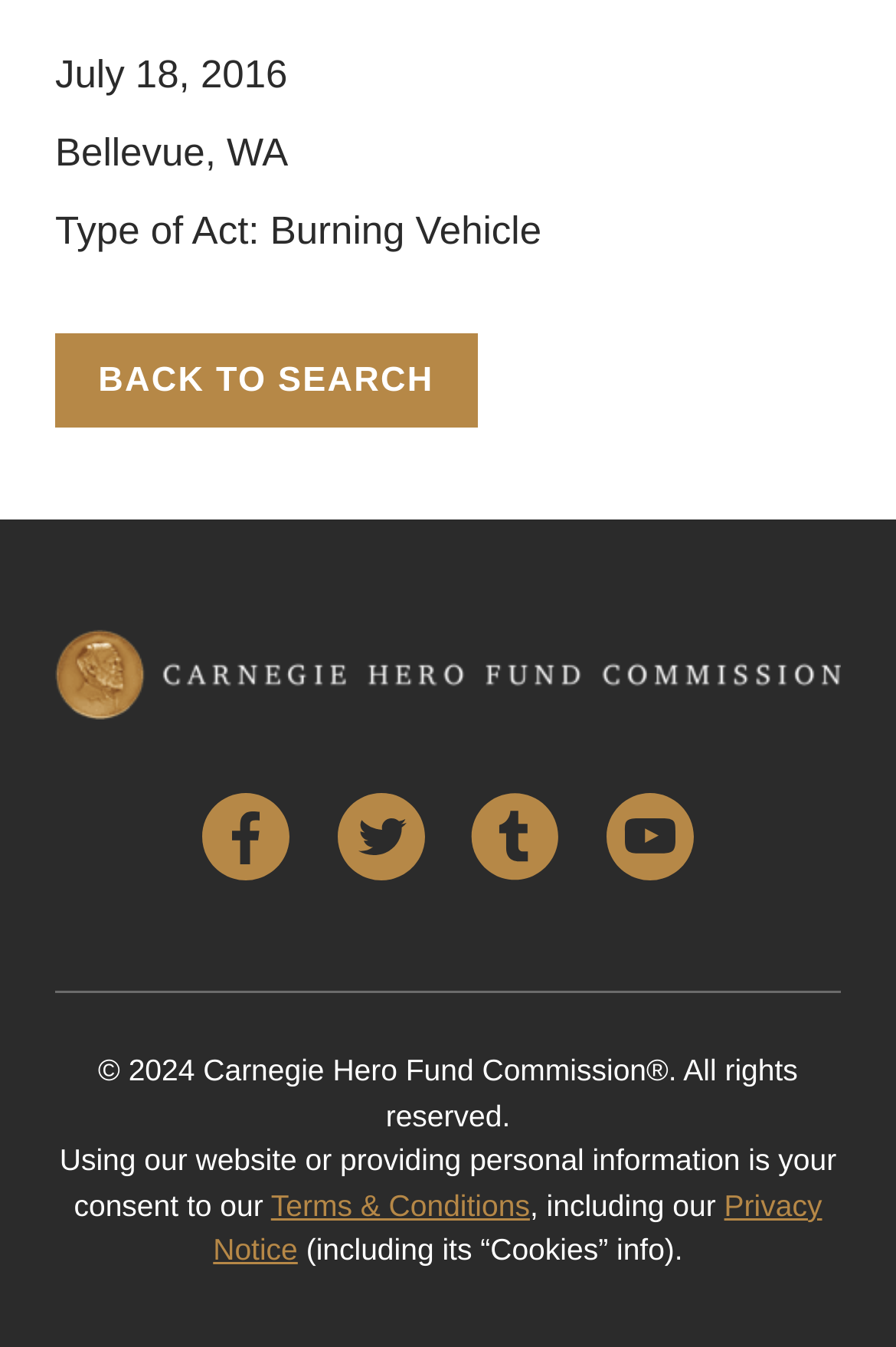Bounding box coordinates are specified in the format (top-left x, top-left y, bottom-right x, bottom-right y). All values are floating point numbers bounded between 0 and 1. Please provide the bounding box coordinate of the region this sentence describes: Privacy Notice

[0.238, 0.882, 0.918, 0.941]